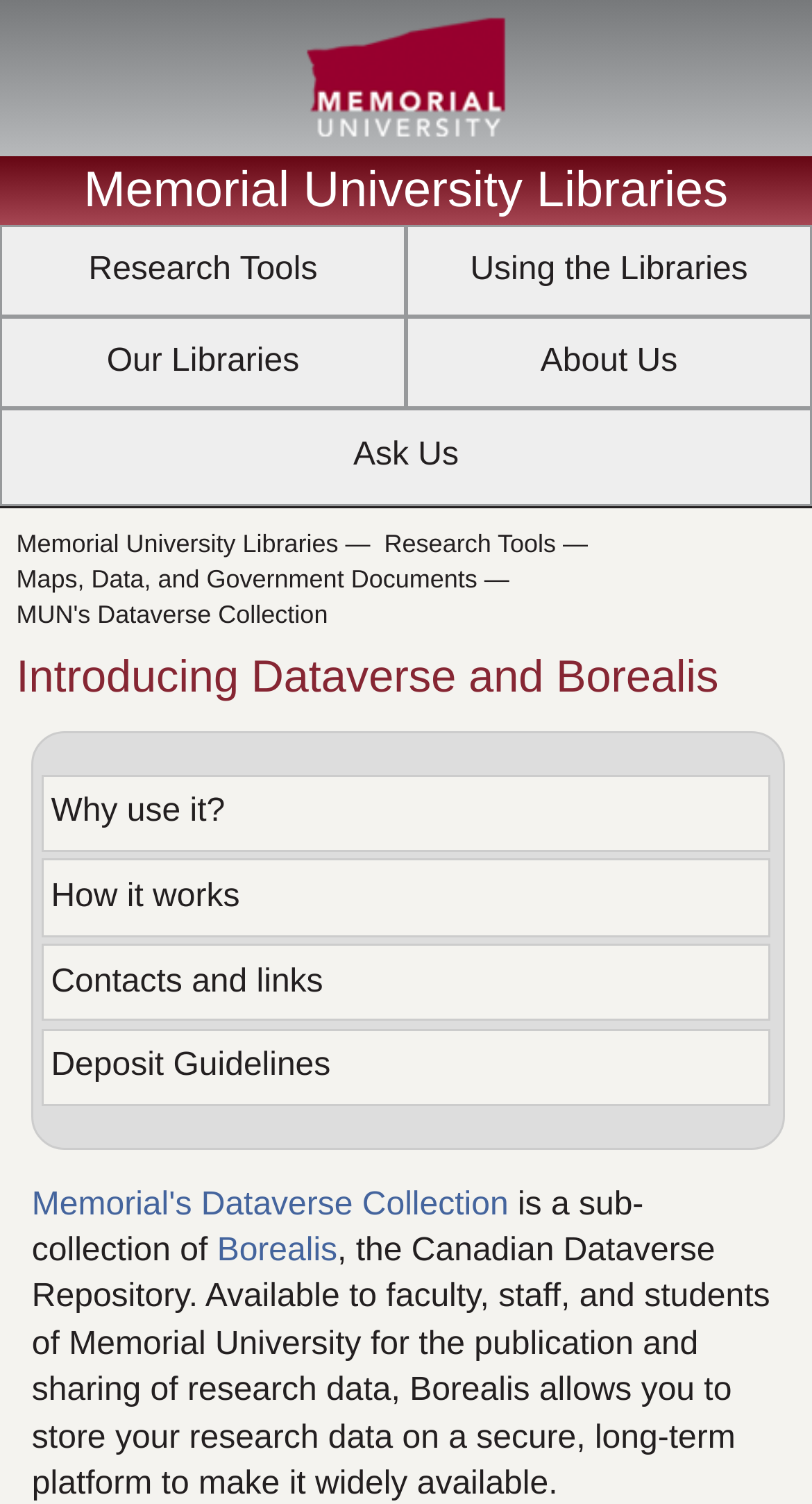What is the main heading of this webpage? Please extract and provide it.

Memorial University Libraries